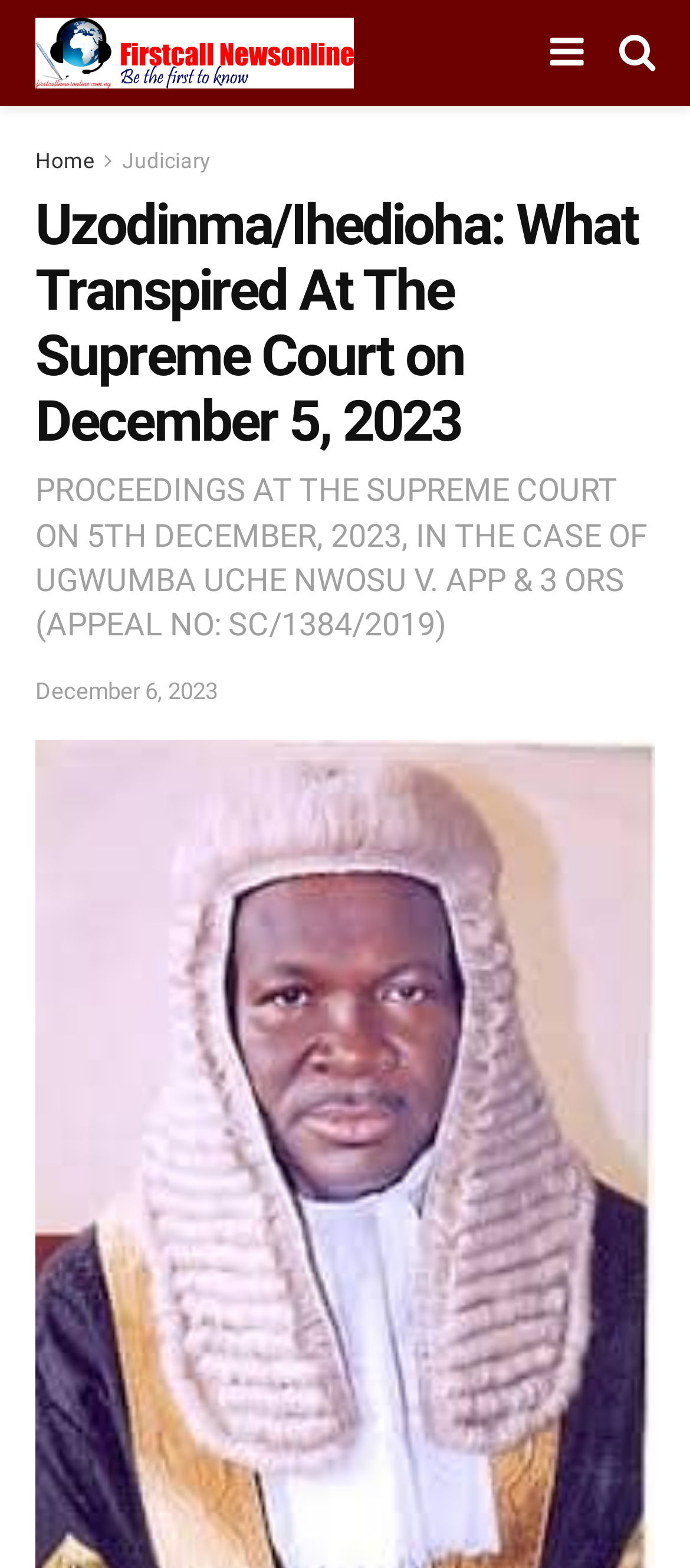What is the name of the news website?
Refer to the screenshot and respond with a concise word or phrase.

Firstcall News Online